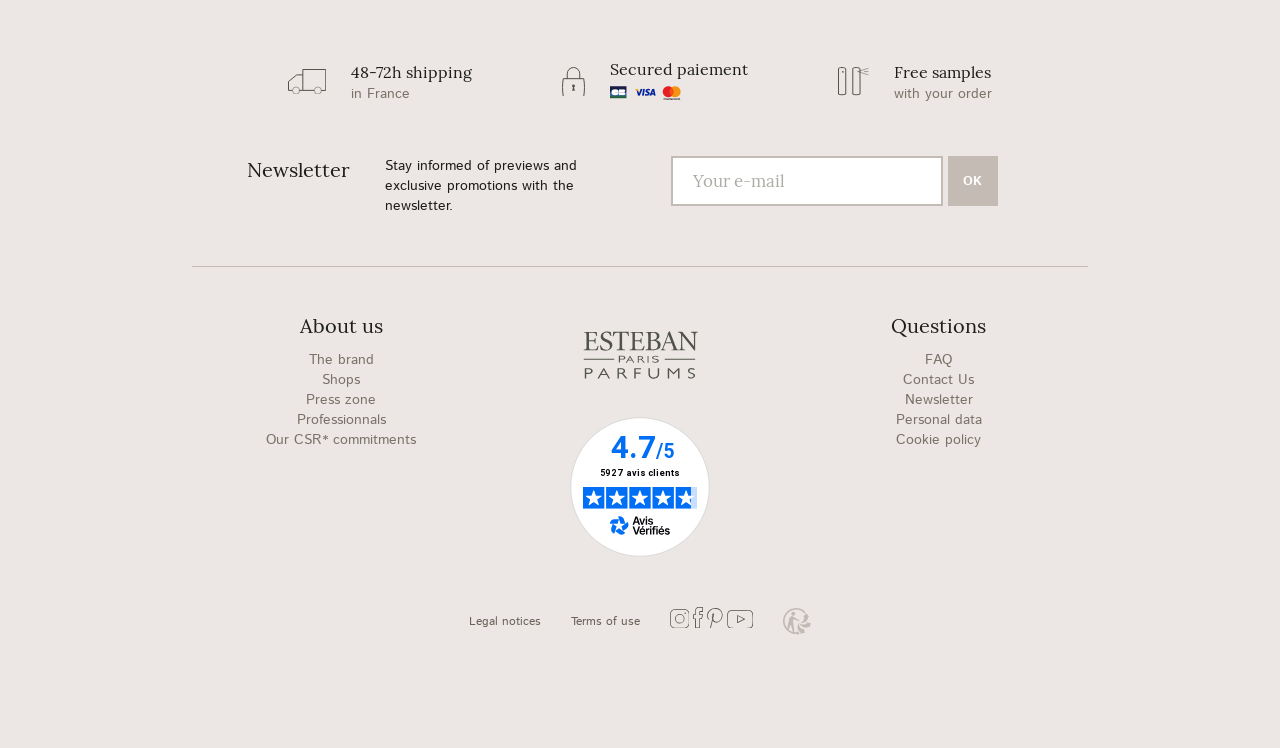Highlight the bounding box coordinates of the element you need to click to perform the following instruction: "Subscribe to the newsletter."

[0.524, 0.722, 0.737, 0.789]